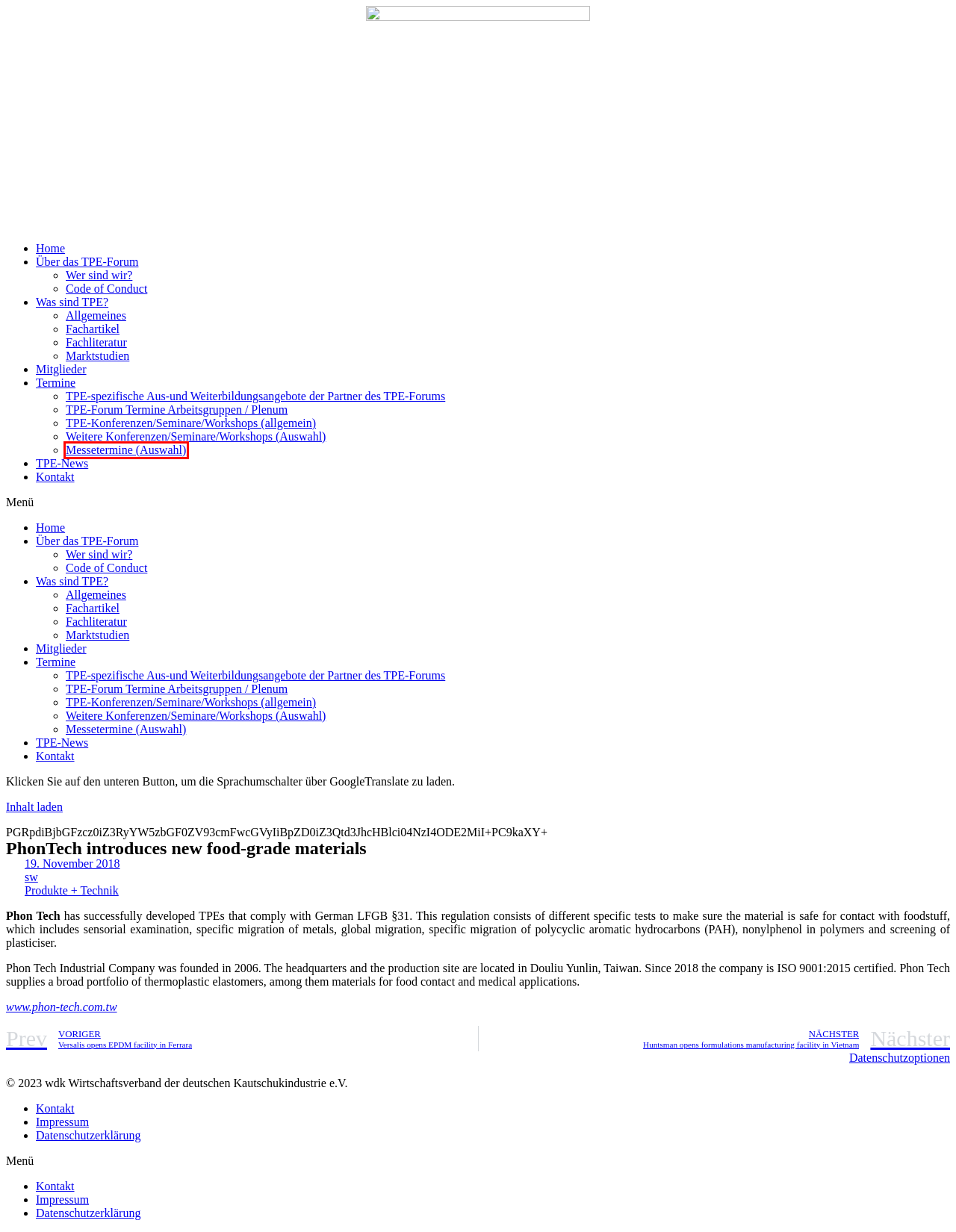You are provided with a screenshot of a webpage containing a red rectangle bounding box. Identify the webpage description that best matches the new webpage after the element in the bounding box is clicked. Here are the potential descriptions:
A. Datenschutzerklärung - tpe-forum.de
B. Impressum - tpe-forum.de
C. Messetermine (Auswahl) – tpe-forum.de
D. Fachartikel - tpe-forum.de
E. TPE-Konferenzen/Seminare/Workshops (allgemein) – tpe-forum.de
F. TPE-Forum Termine Arbeitsgruppen / Plenum – tpe-forum.de
G. Huntsman opens formulations manufacturing facility in Vietnam - tpe-forum.de
H. Über uns - tpe-forum.de

C